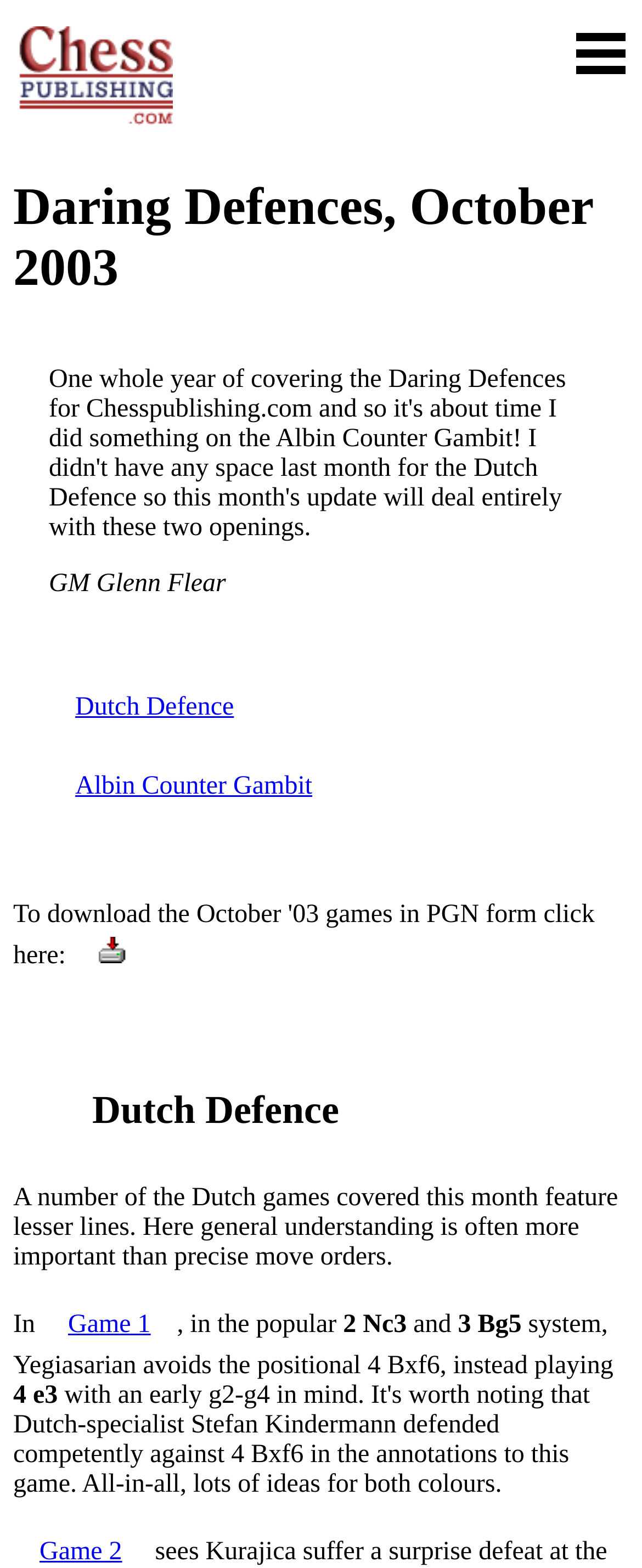Based on the description "Albin Counter Gambit", find the bounding box of the specified UI element.

[0.076, 0.476, 0.527, 0.527]